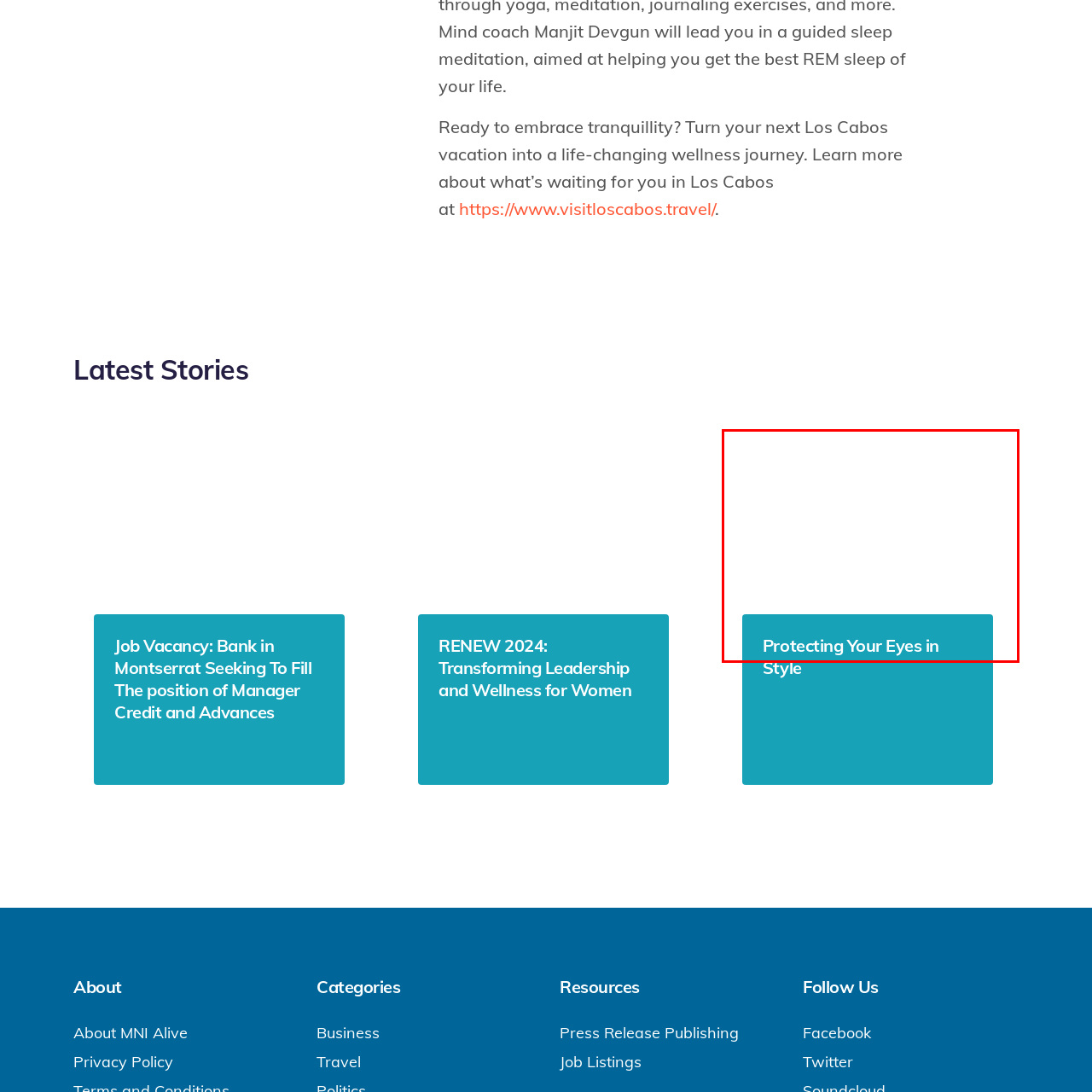What is the main focus of the image?
Analyze the image enclosed by the red bounding box and reply with a one-word or phrase answer.

Eye protection